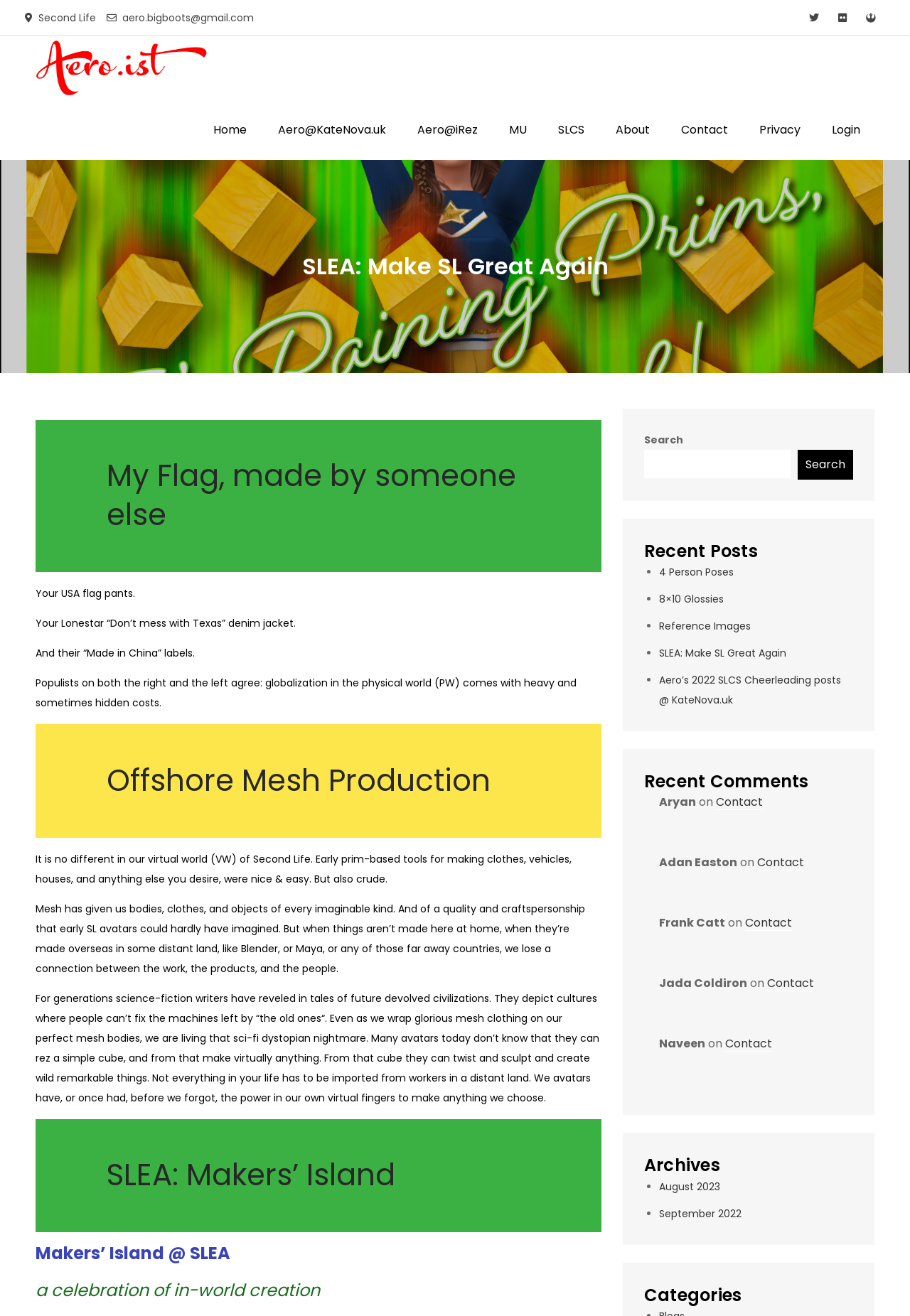Can you give a detailed response to the following question using the information from the image? What is the format of the 'Archives' section?

The 'Archives' section is formatted as a list of months, with each month represented by a link, such as 'August 2023' and 'September 2022', which suggests that the website has a blog or article section that is organized by month.